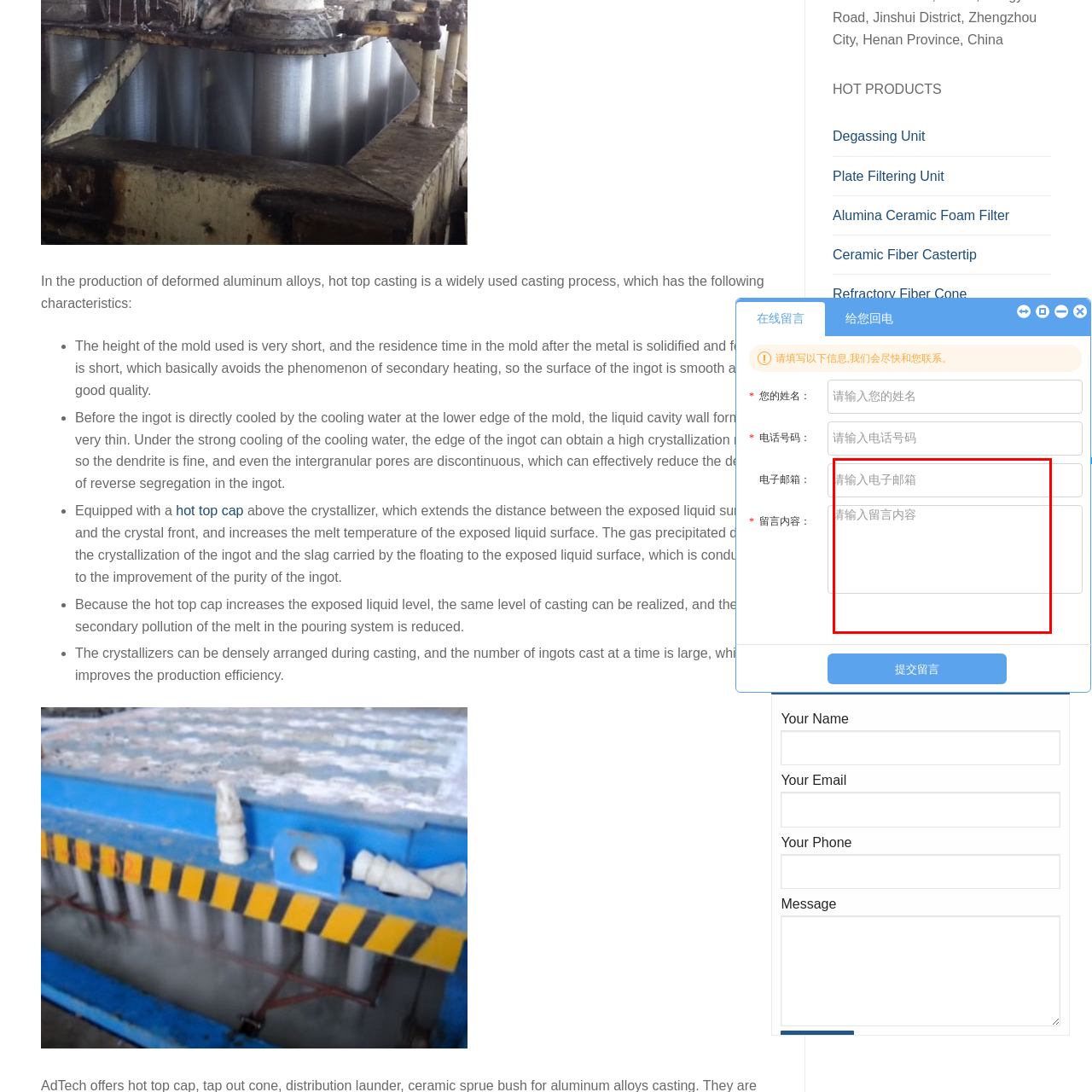Please scrutinize the image encapsulated by the red bounding box and provide an elaborate answer to the next question based on the details in the image: Where is the image of Ceramic Foam Filter-PZr situated?

The image of Ceramic Foam Filter-PZr is situated prominently on the webpage, particularly in a section dedicated to essential equipment for enhancing the casting process, which suggests its importance in conveying information about cutting-edge solutions in the industry.